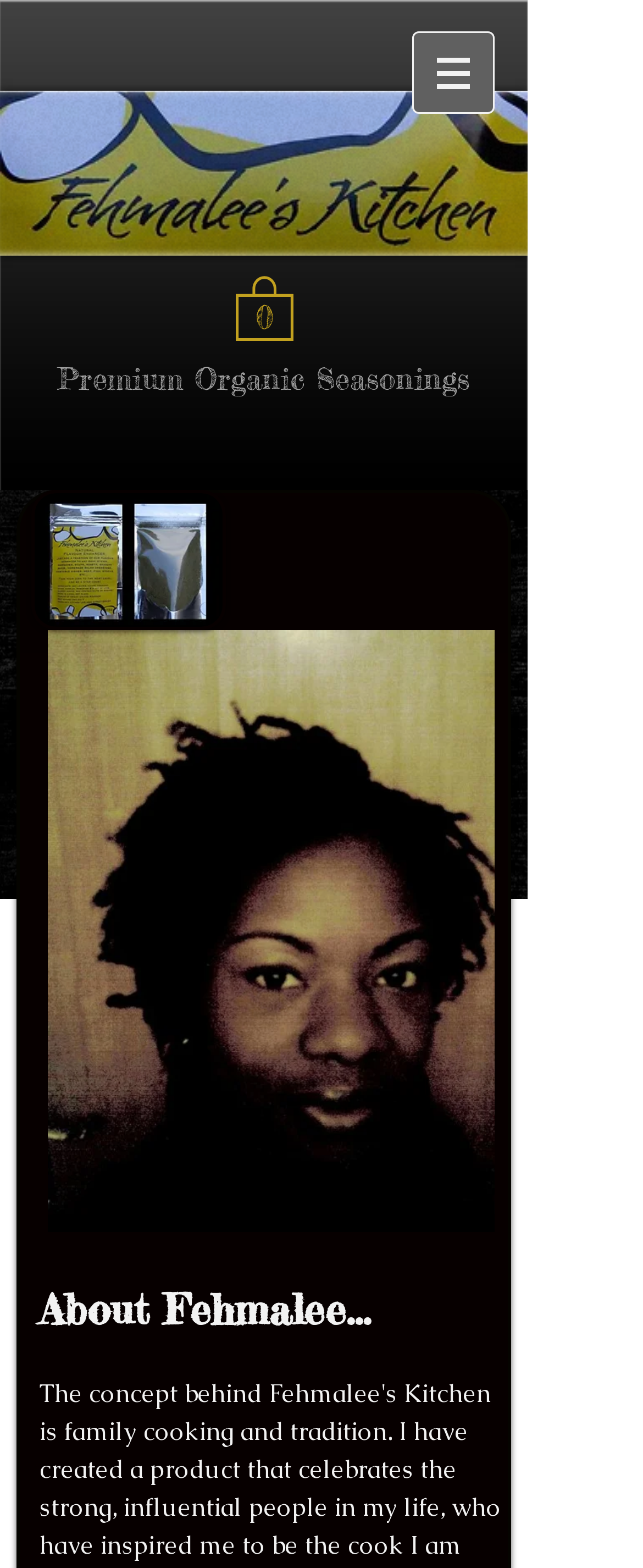Please give a concise answer to this question using a single word or phrase: 
What is the theme of the website?

Family cooking